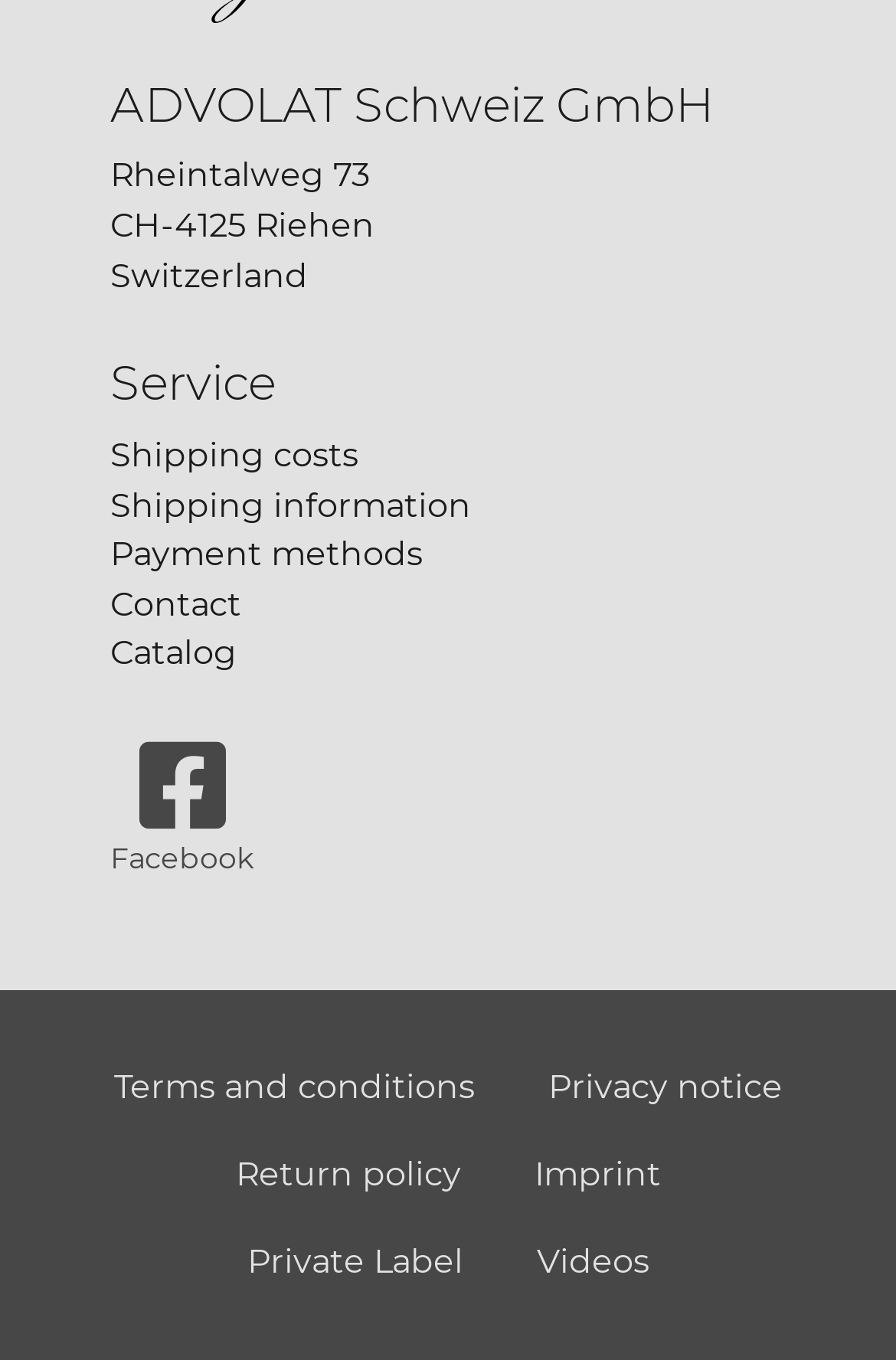Please locate the bounding box coordinates of the region I need to click to follow this instruction: "Explore 2020".

None